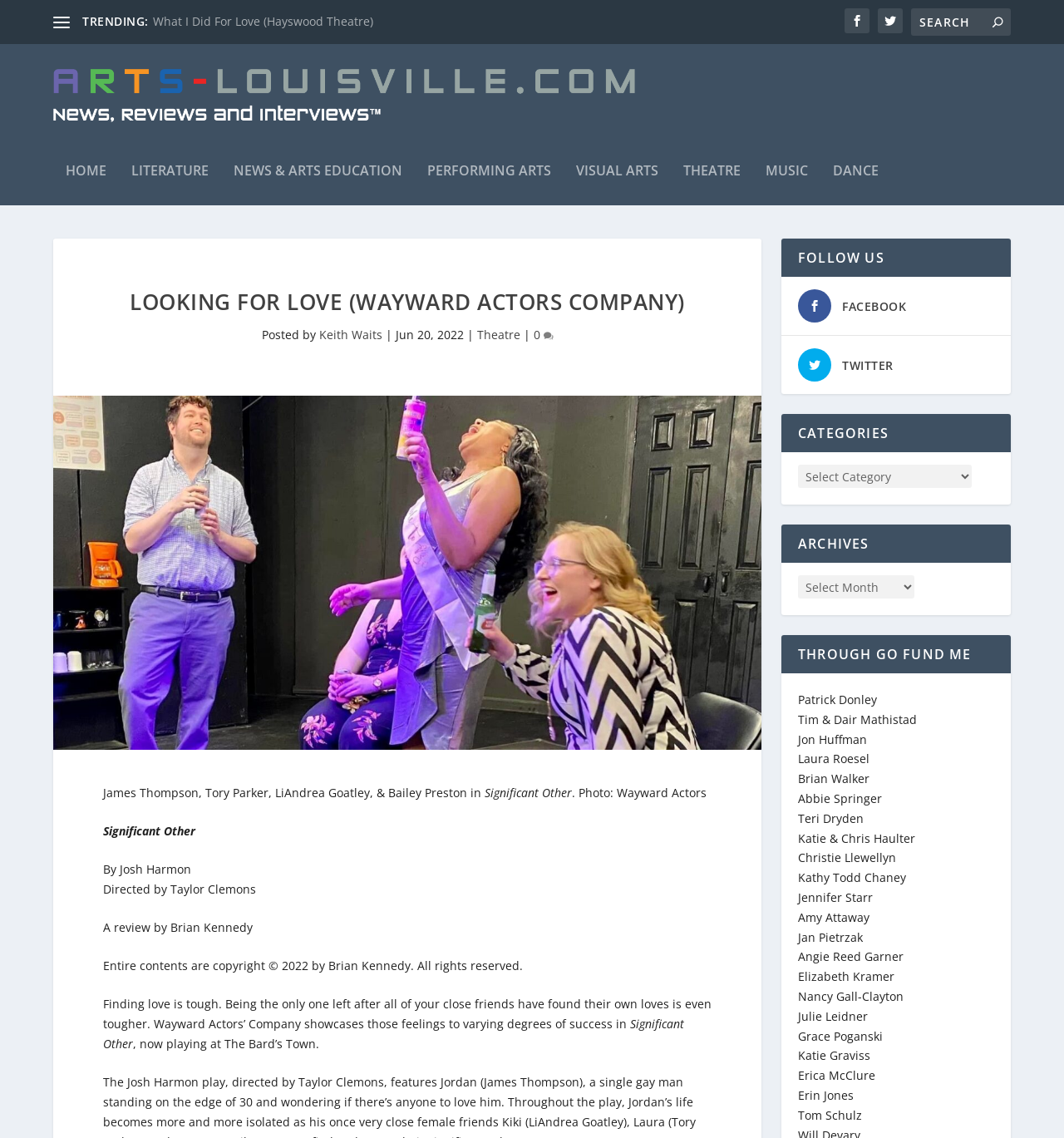Show the bounding box coordinates for the HTML element described as: "Music".

[0.72, 0.129, 0.759, 0.18]